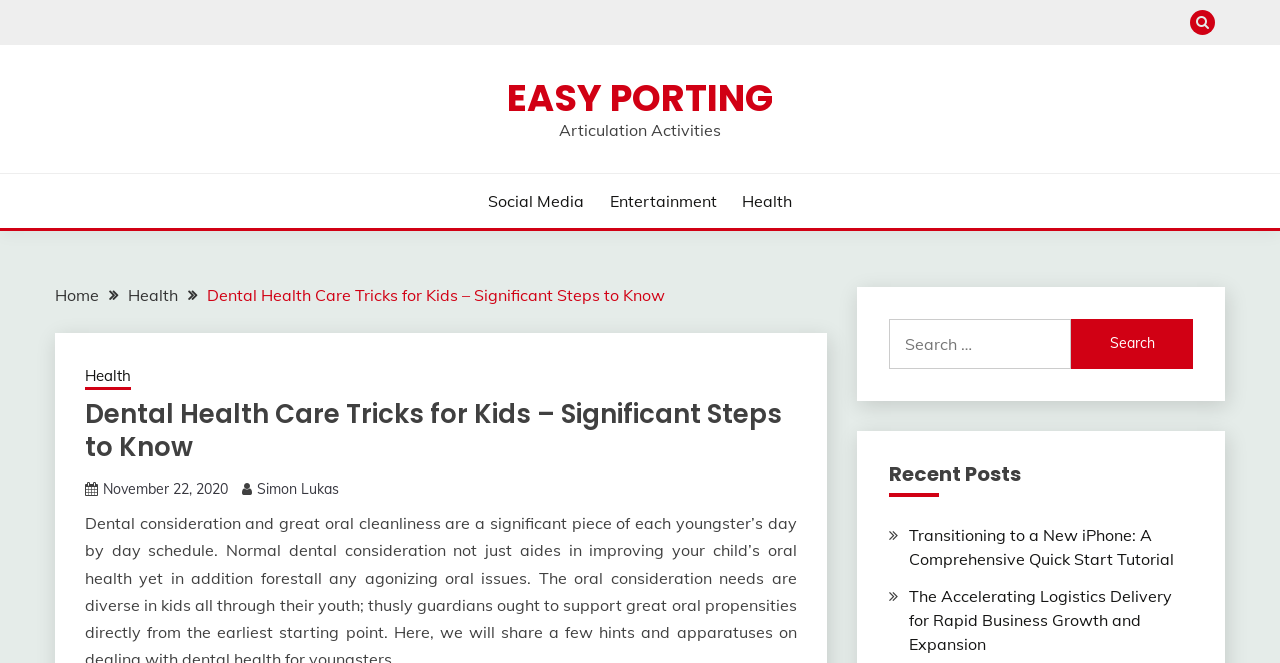Please specify the bounding box coordinates of the region to click in order to perform the following instruction: "Read the recent post about Transitioning to a New iPhone".

[0.71, 0.792, 0.917, 0.859]